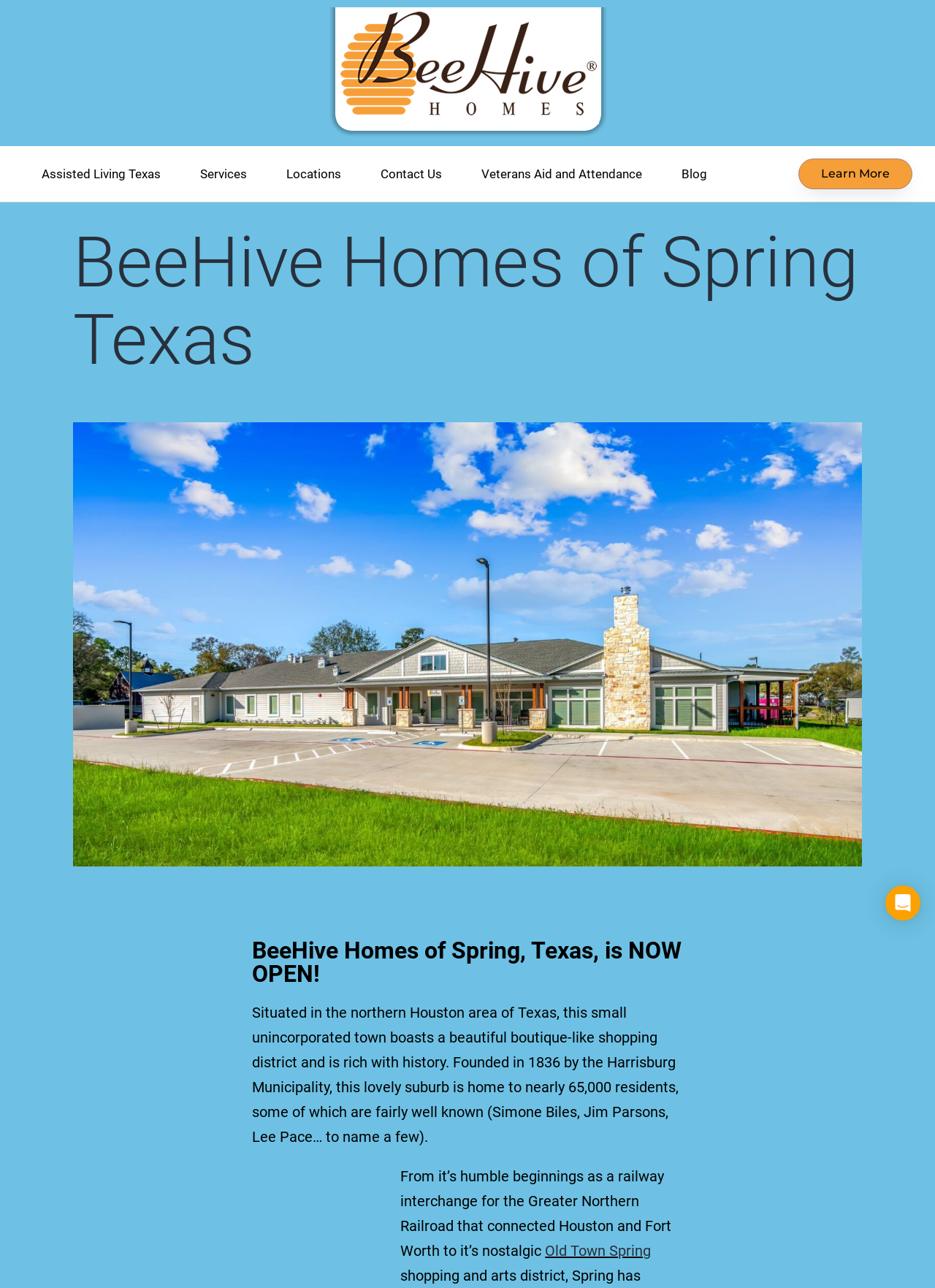What is the name of the shopping district mentioned in the text? Look at the image and give a one-word or short phrase answer.

Old Town Spring